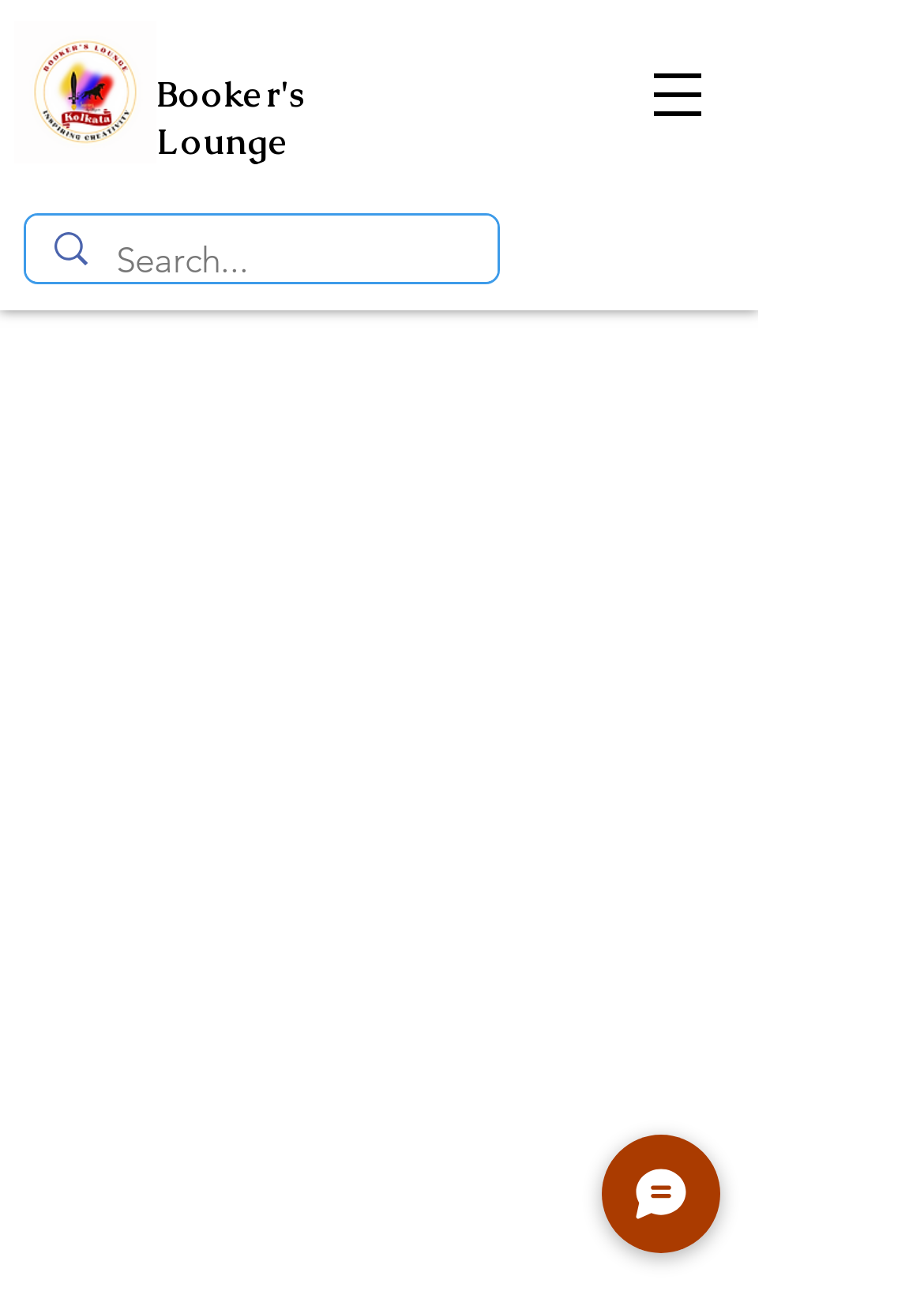Use a single word or phrase to answer the question:
What is the purpose of the search box?

To search the website